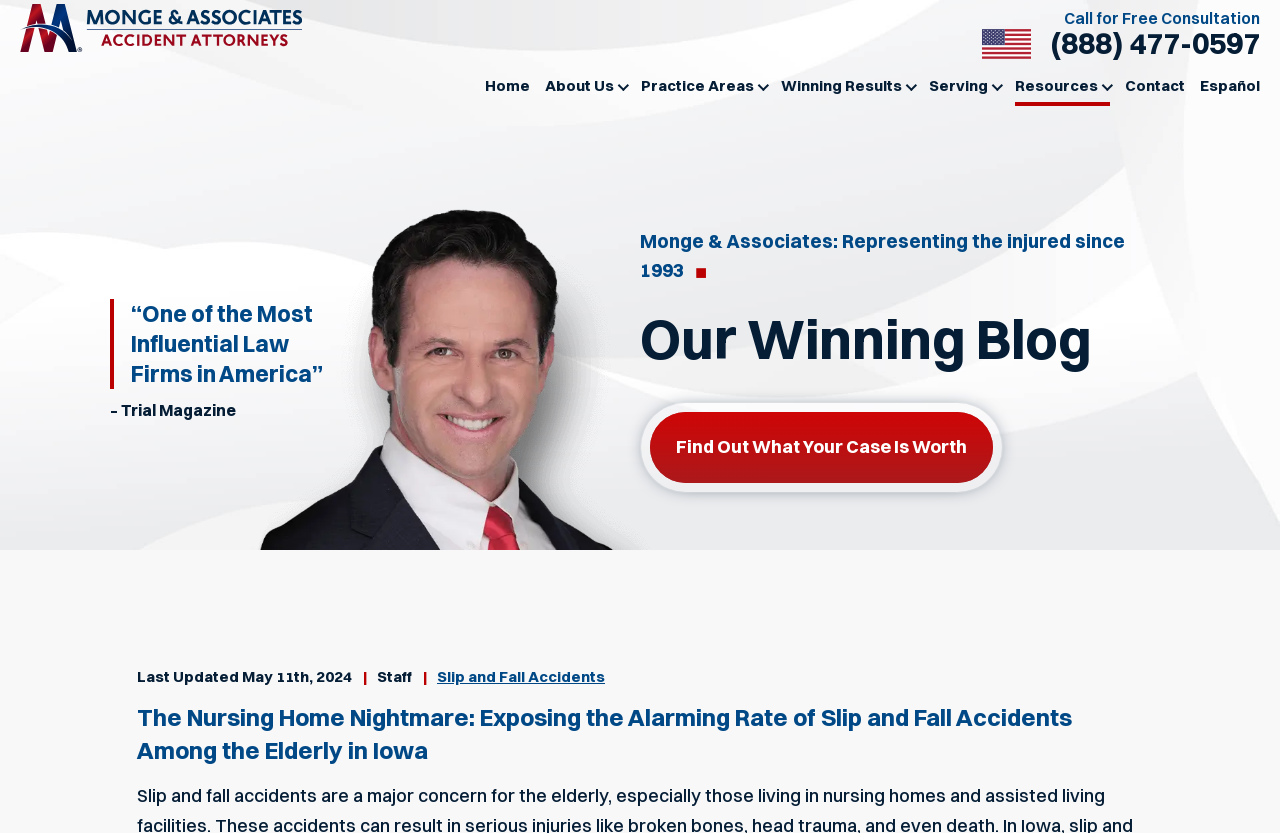What is the name of the law firm?
Carefully analyze the image and provide a detailed answer to the question.

The name of the law firm can be found in the top-left corner of the webpage, where it says 'Monge & Associates Injury And Accident Attorneys'.